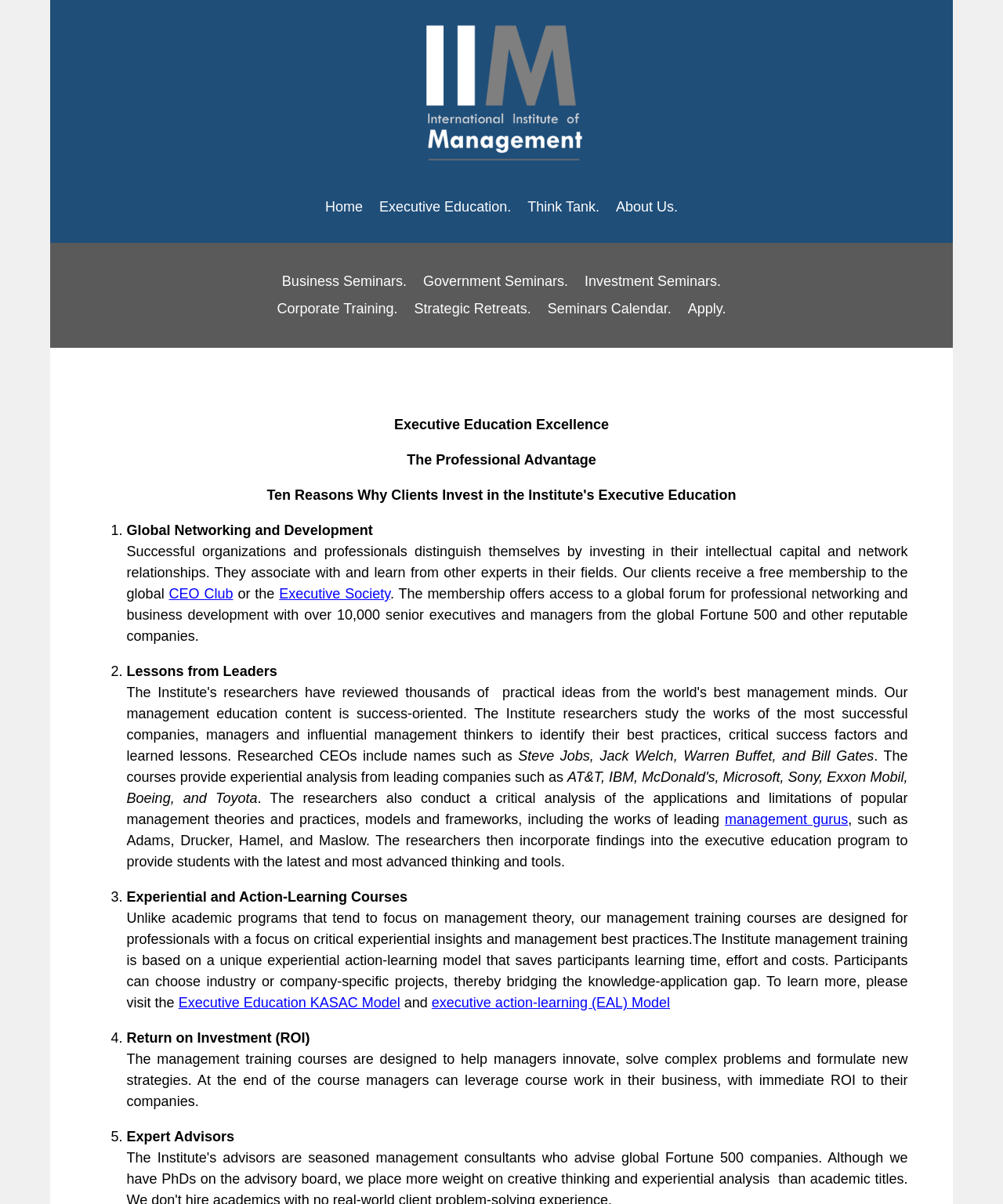Answer the question in one word or a short phrase:
What is the name of the unique experiential action-learning model used by the institute?

KASAC Model or EAL Model